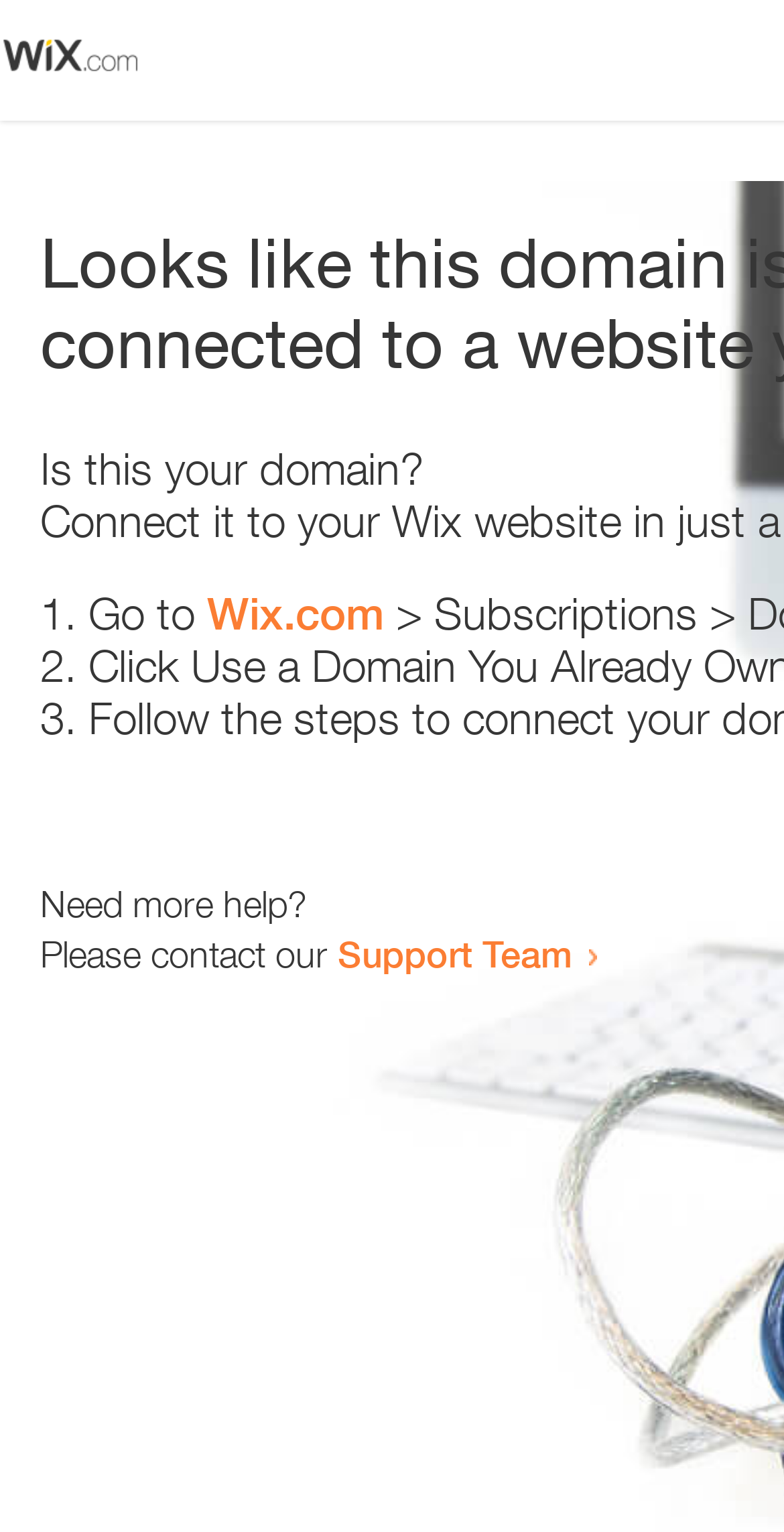Determine the title of the webpage and give its text content.

Looks like this domain isn't
connected to a website yet